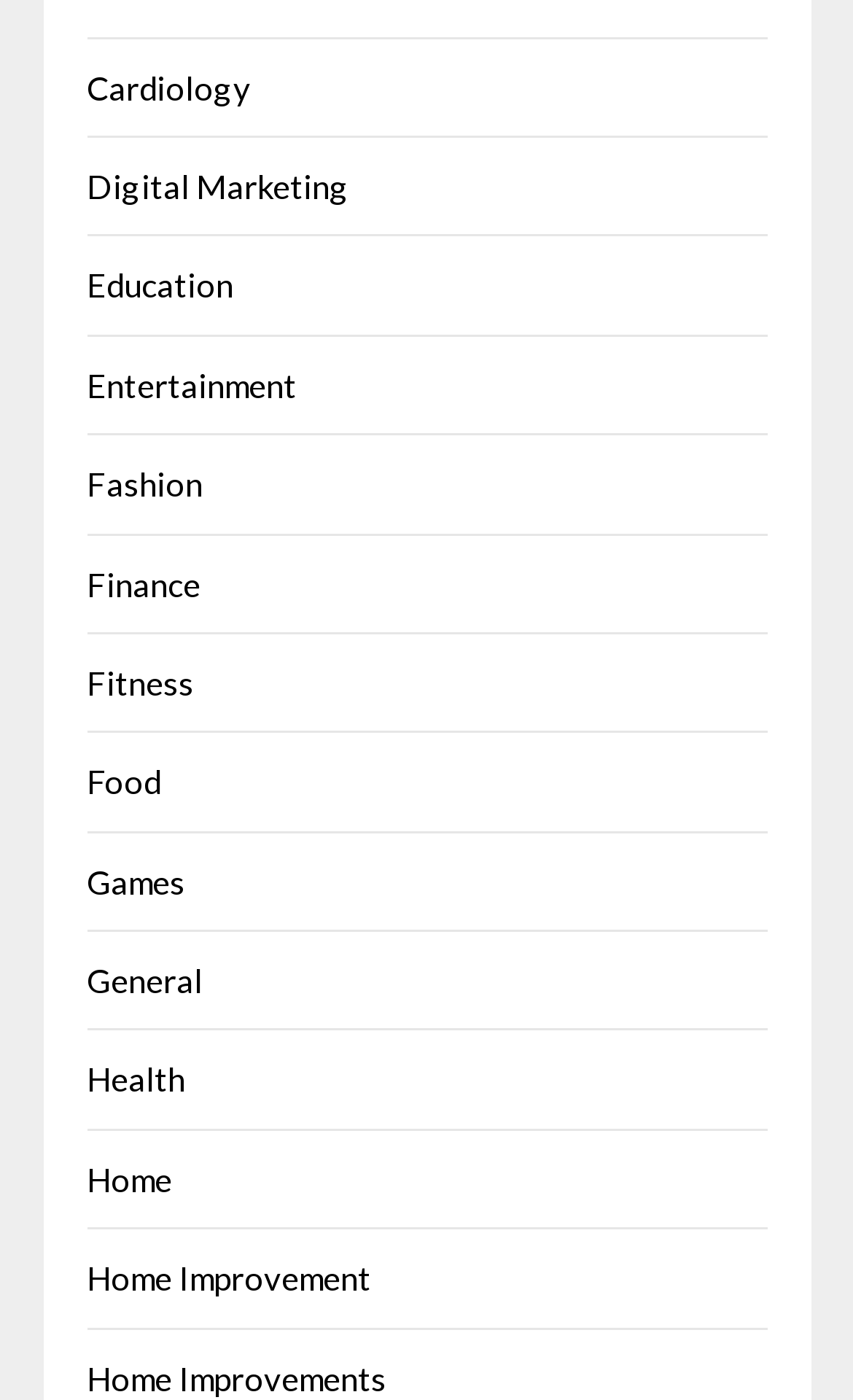Is 'Fitness' a listed category?
Using the screenshot, give a one-word or short phrase answer.

Yes